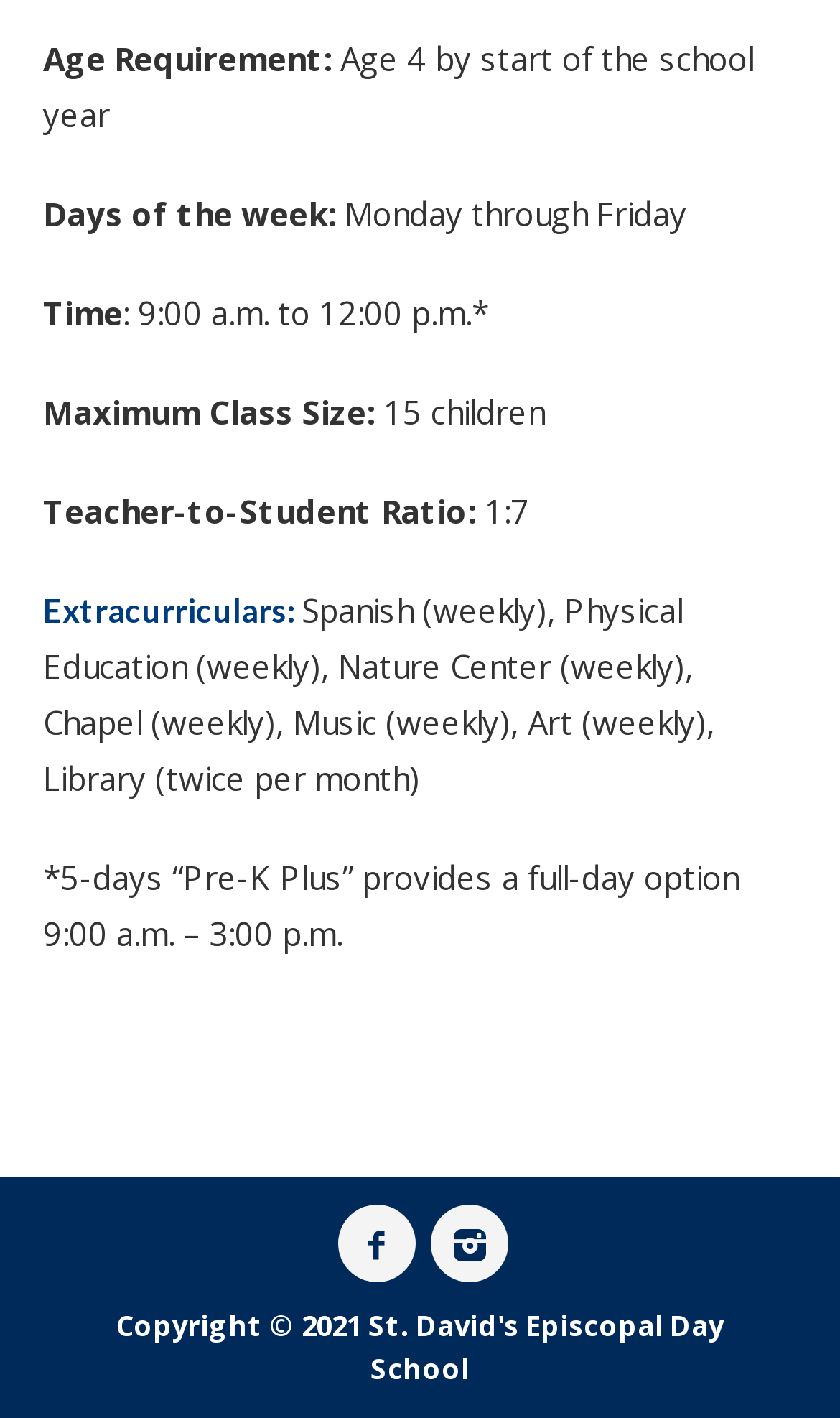Please provide a detailed answer to the question below by examining the image:
How many children are in a class?

The answer can be found in the line that states 'Maximum Class Size: 15 children'.